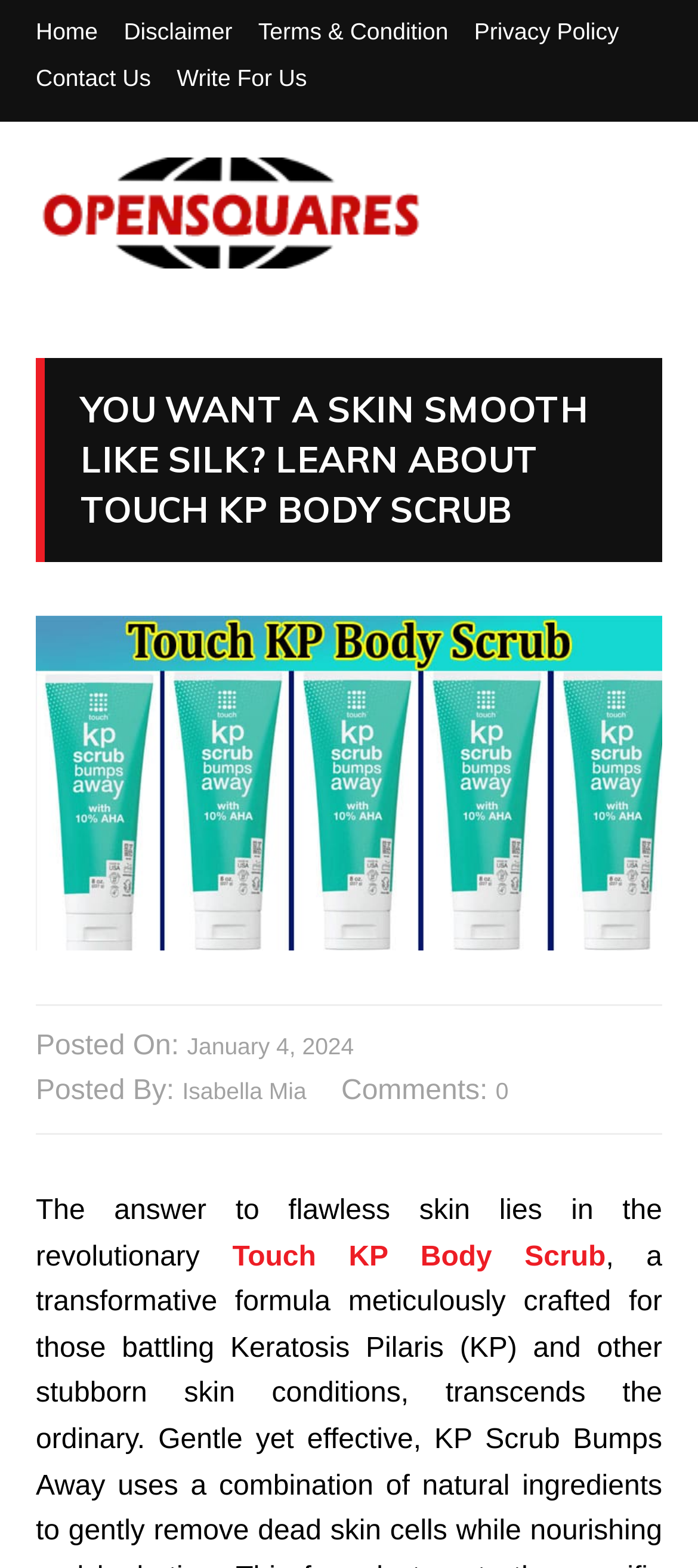How many links are in the footer?
Look at the image and provide a short answer using one word or a phrase.

5